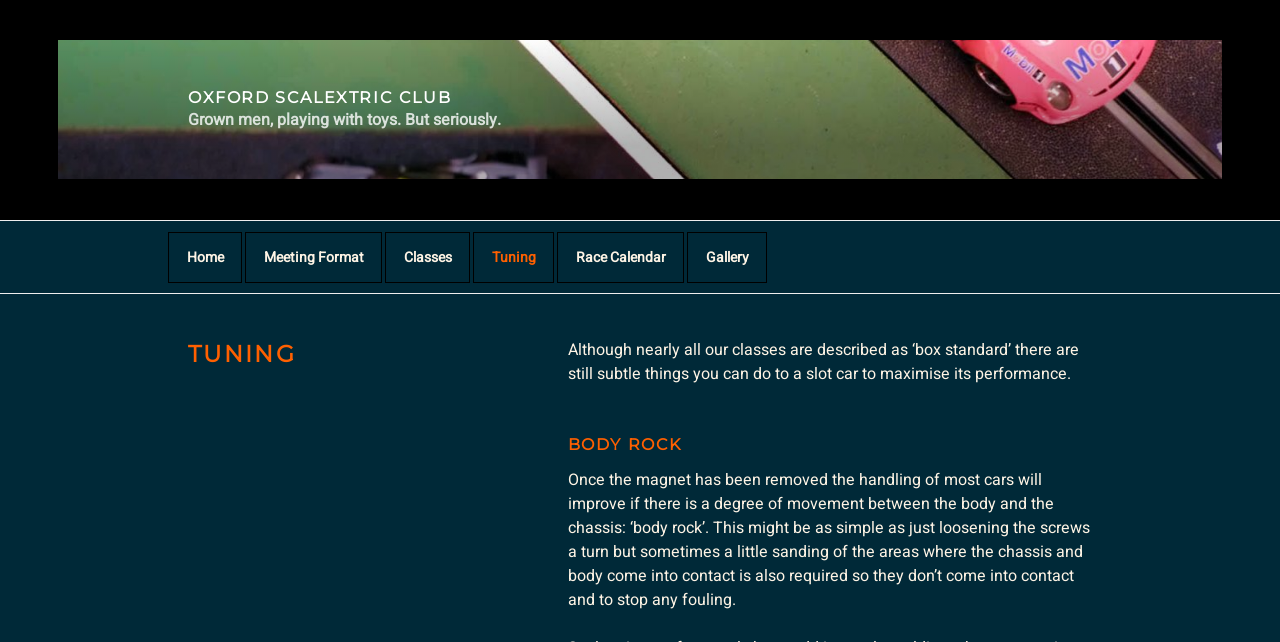Using the elements shown in the image, answer the question comprehensively: What is the effect of removing the magnet from a slot car?

According to the StaticText element with bounding box coordinates [0.444, 0.526, 0.843, 0.601], removing the magnet from a slot car improves its handling.